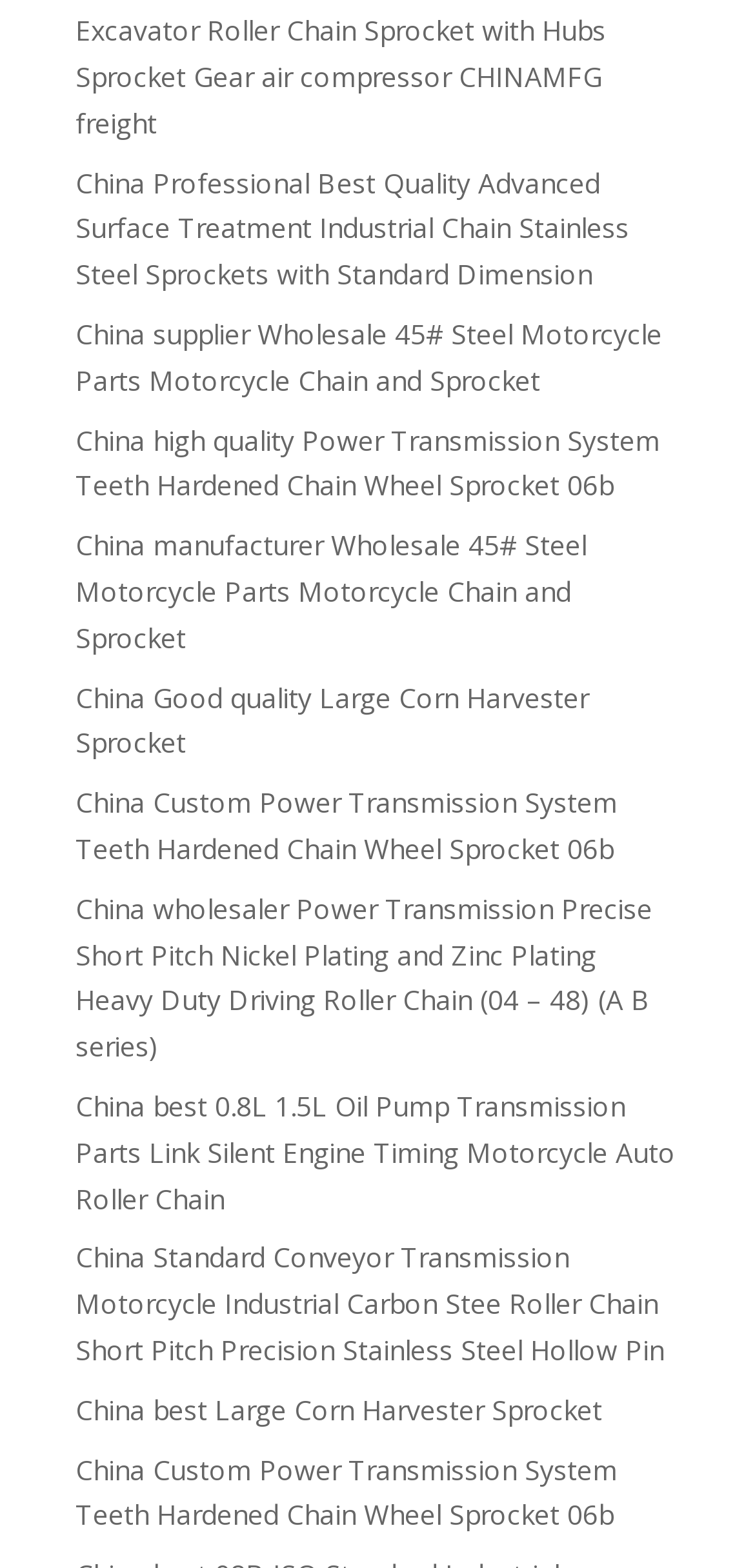Locate the bounding box coordinates of the element I should click to achieve the following instruction: "Learn about China high quality Power Transmission System Teeth Hardened Chain Wheel Sprocket 06b".

[0.1, 0.268, 0.874, 0.321]